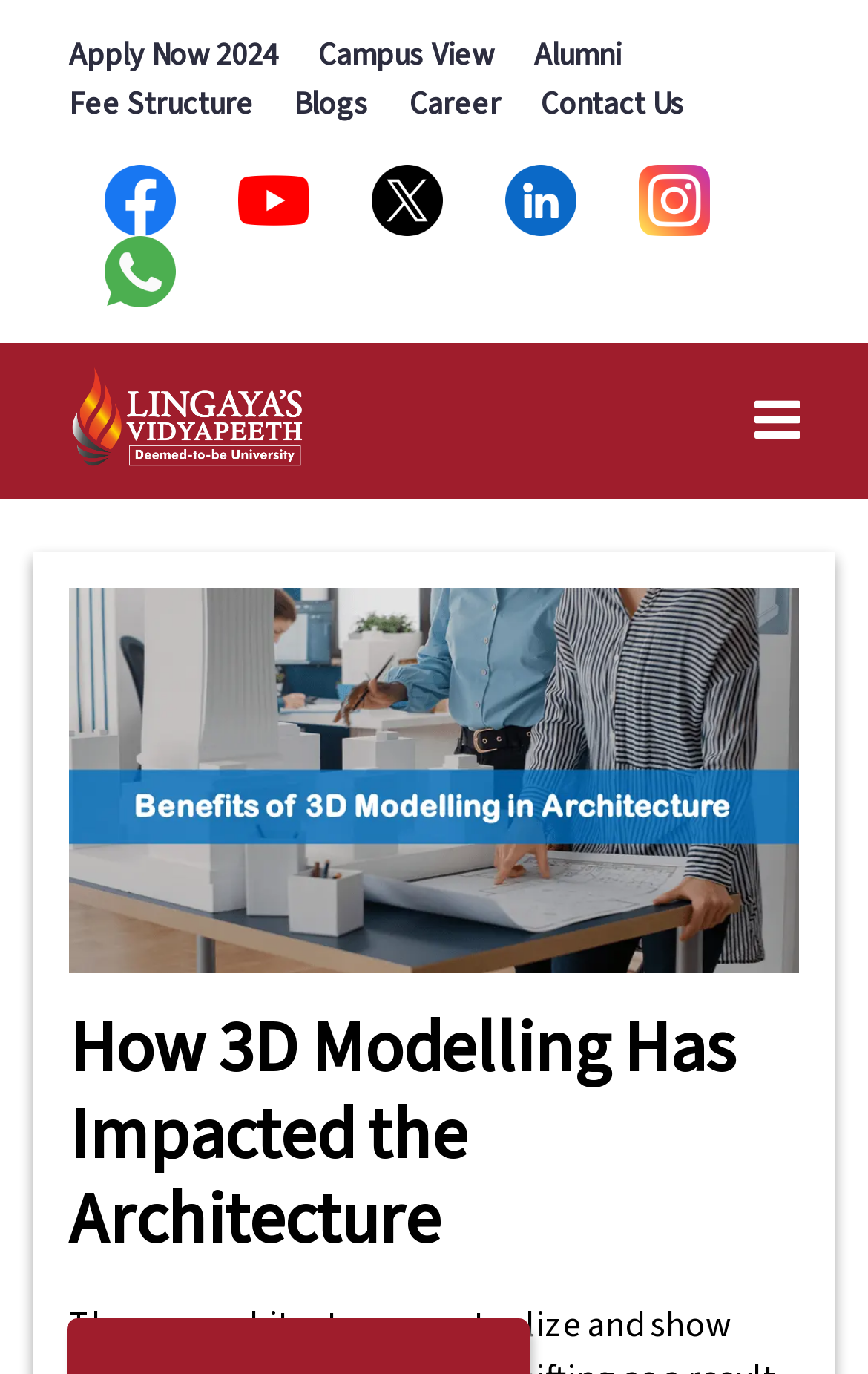What is the topic of the blog?
Using the image, give a concise answer in the form of a single word or short phrase.

3D Modelling in Architecture